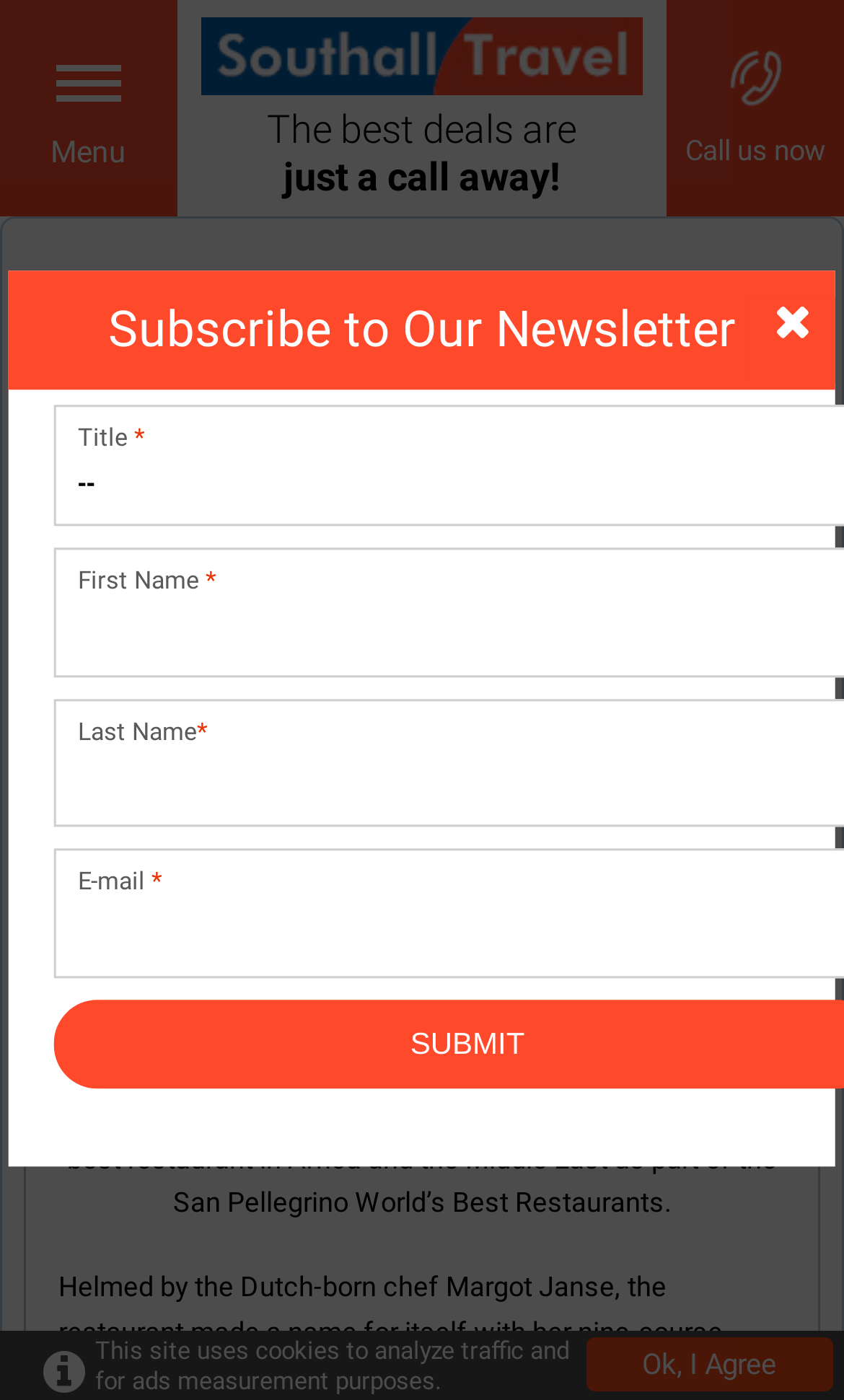Using a single word or phrase, answer the following question: 
What is the name of the best restaurant in Africa and the Middle East?

Le Quartier Francais